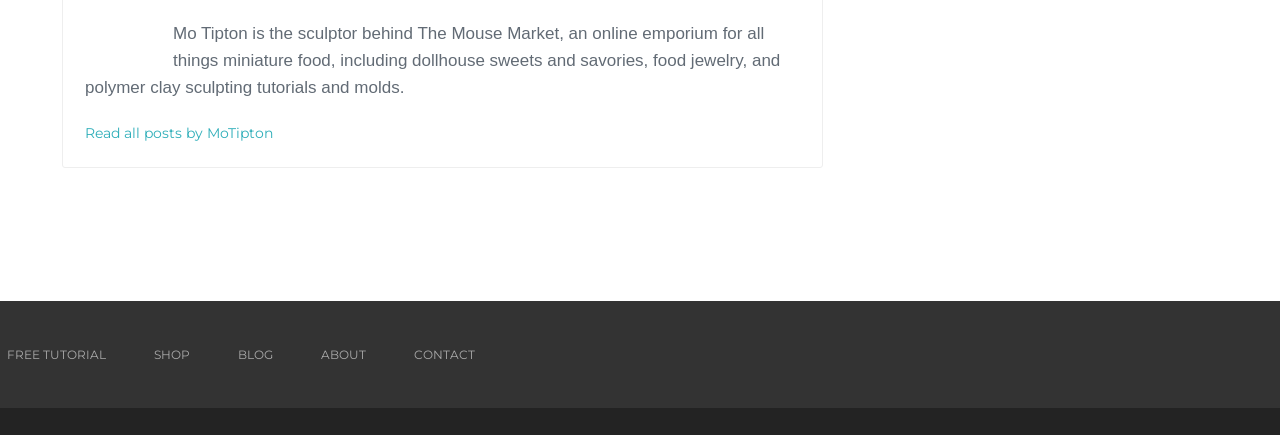What is the topic of the blog posts by MoTipton?
From the image, respond with a single word or phrase.

Miniature food